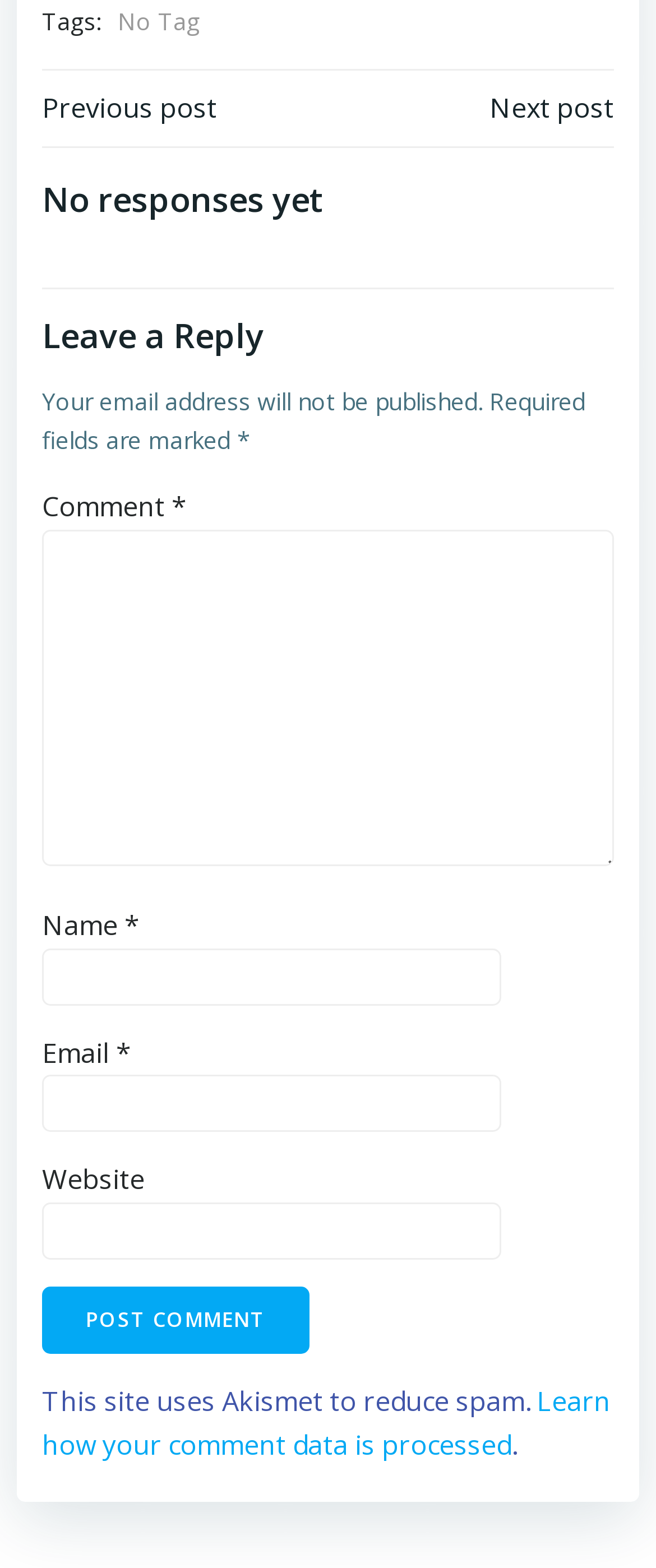What is the required information to leave a reply?
Please provide a comprehensive and detailed answer to the question.

The webpage requires users to fill in their name, email, and comment to leave a reply. These fields are marked with an asterisk (*) indicating that they are mandatory. The email field also has additional information provided in the 'email-notes' section.